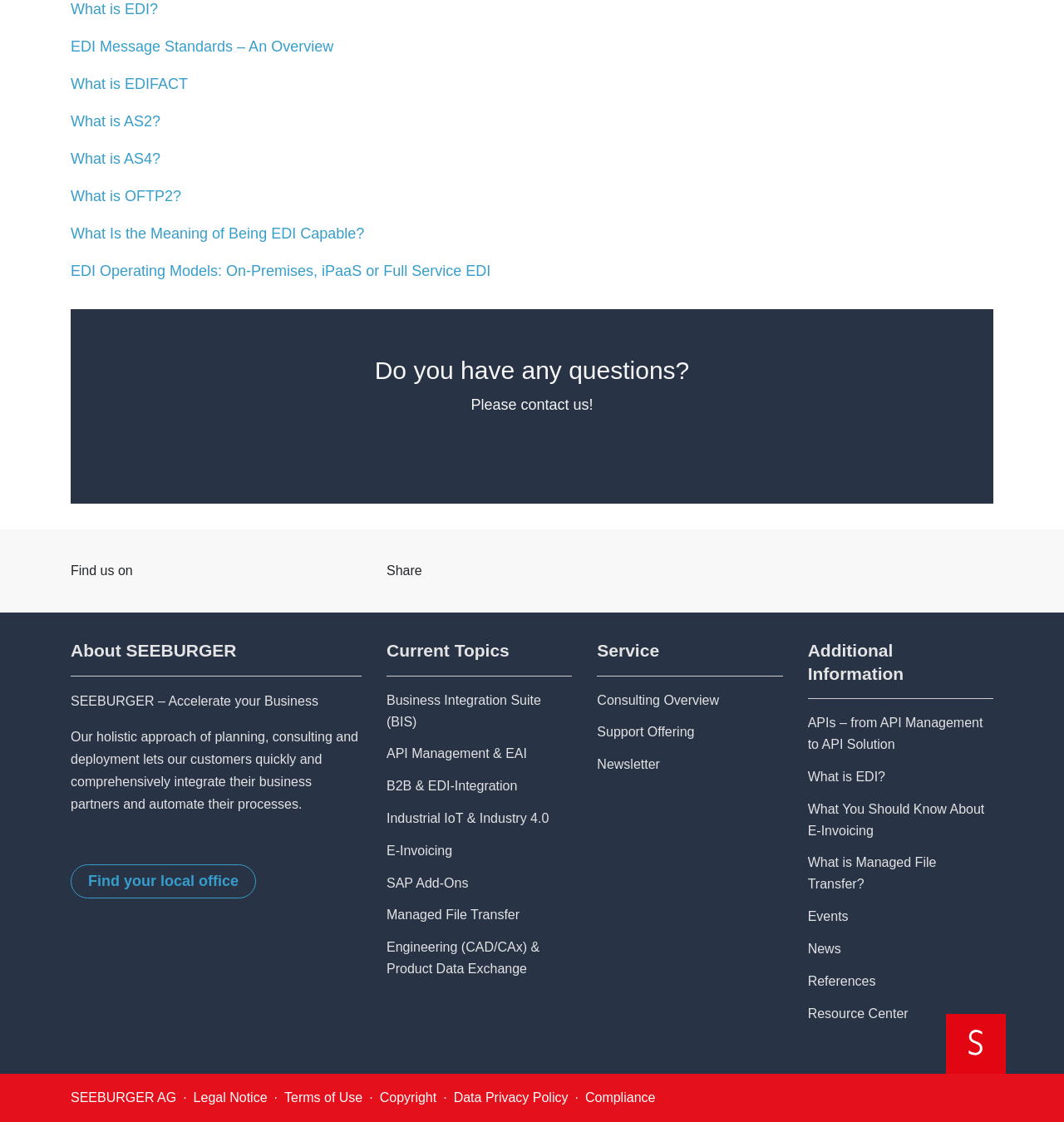Locate the bounding box coordinates of the element's region that should be clicked to carry out the following instruction: "Find your local office". The coordinates need to be four float numbers between 0 and 1, i.e., [left, top, right, bottom].

[0.066, 0.77, 0.241, 0.8]